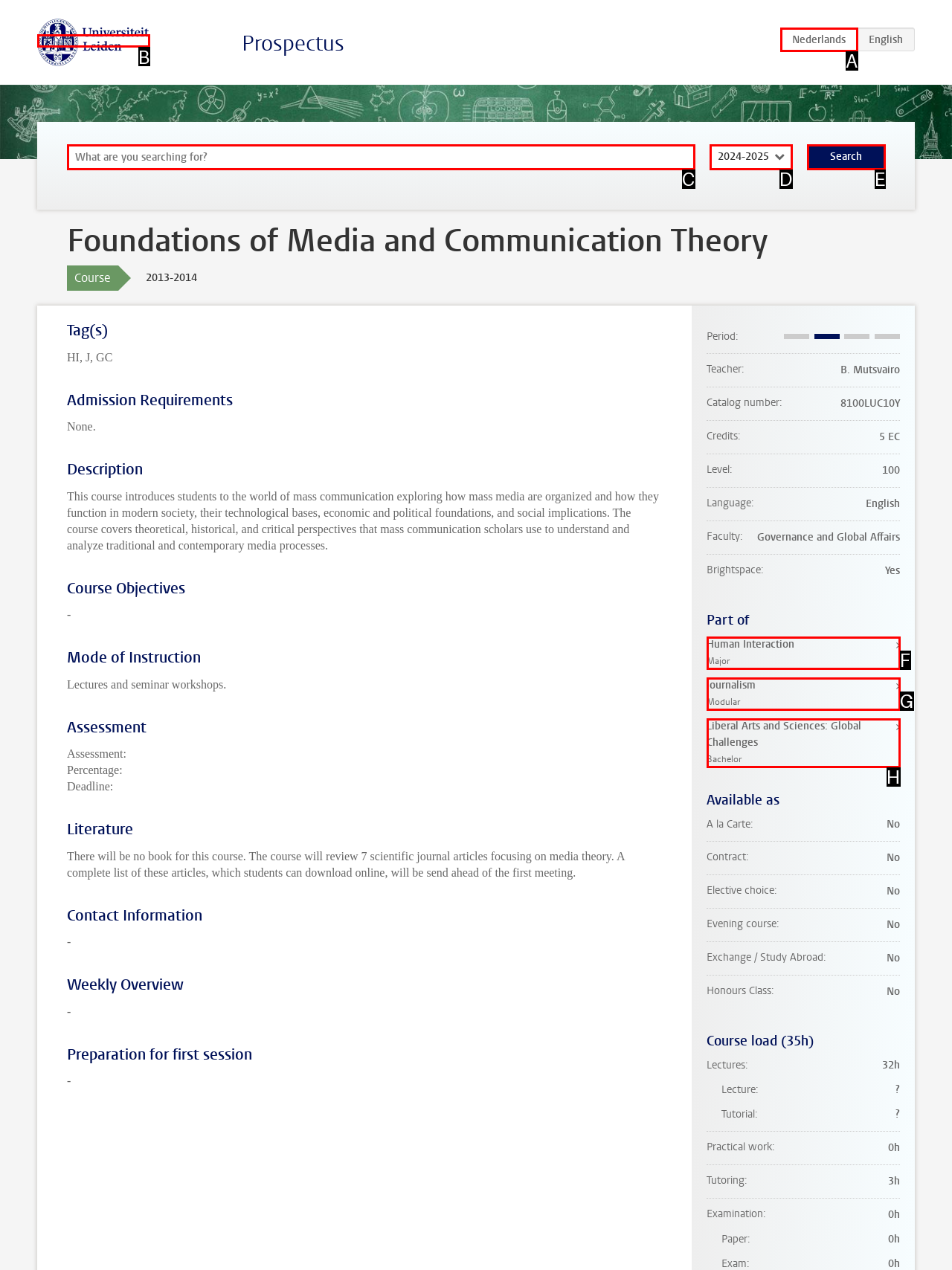Pick the option that corresponds to: Human Interaction Major
Provide the letter of the correct choice.

F